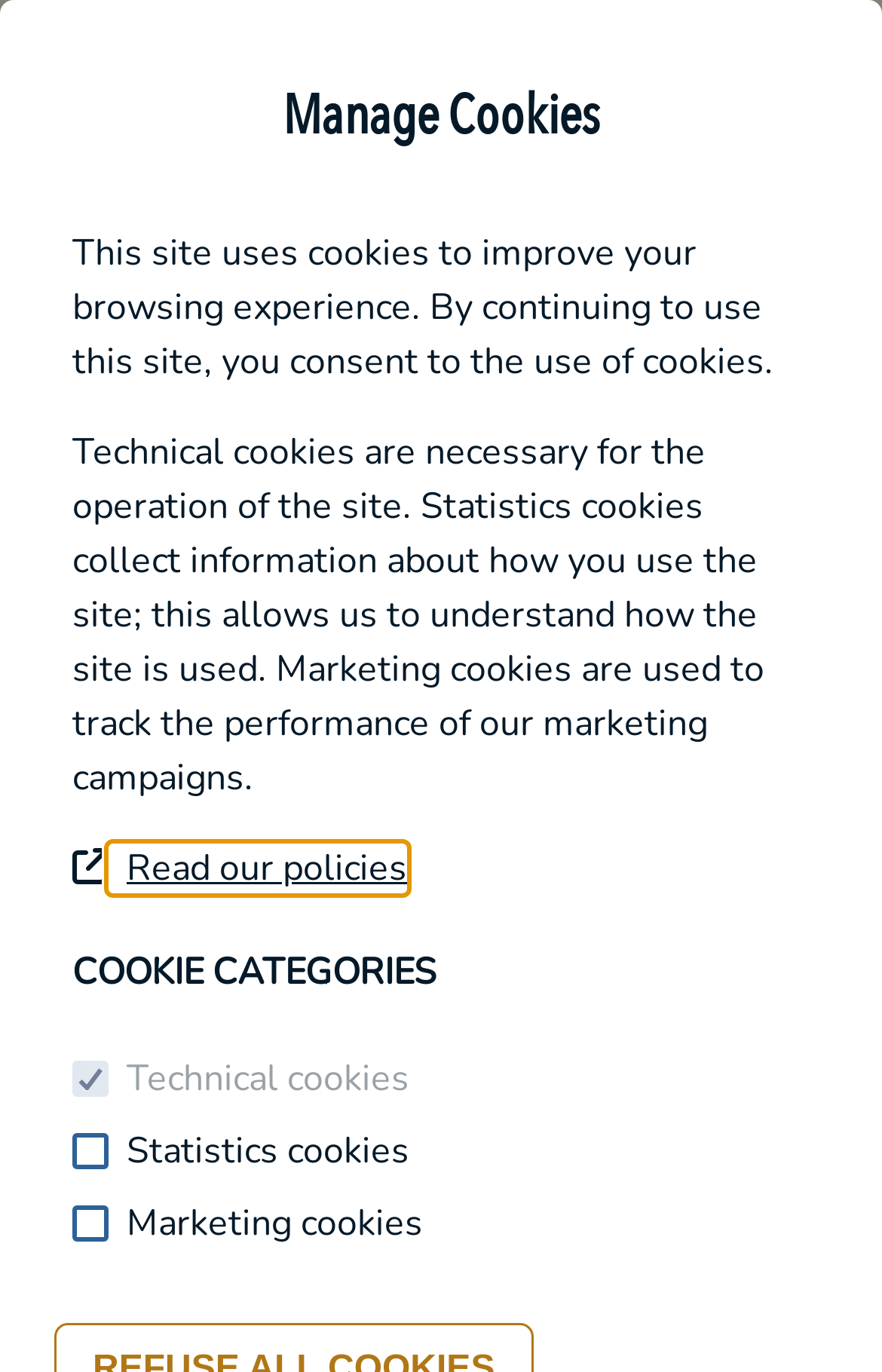Provide the bounding box coordinates of the HTML element this sentence describes: "name="LASTNAME" title="Last Name"".

None